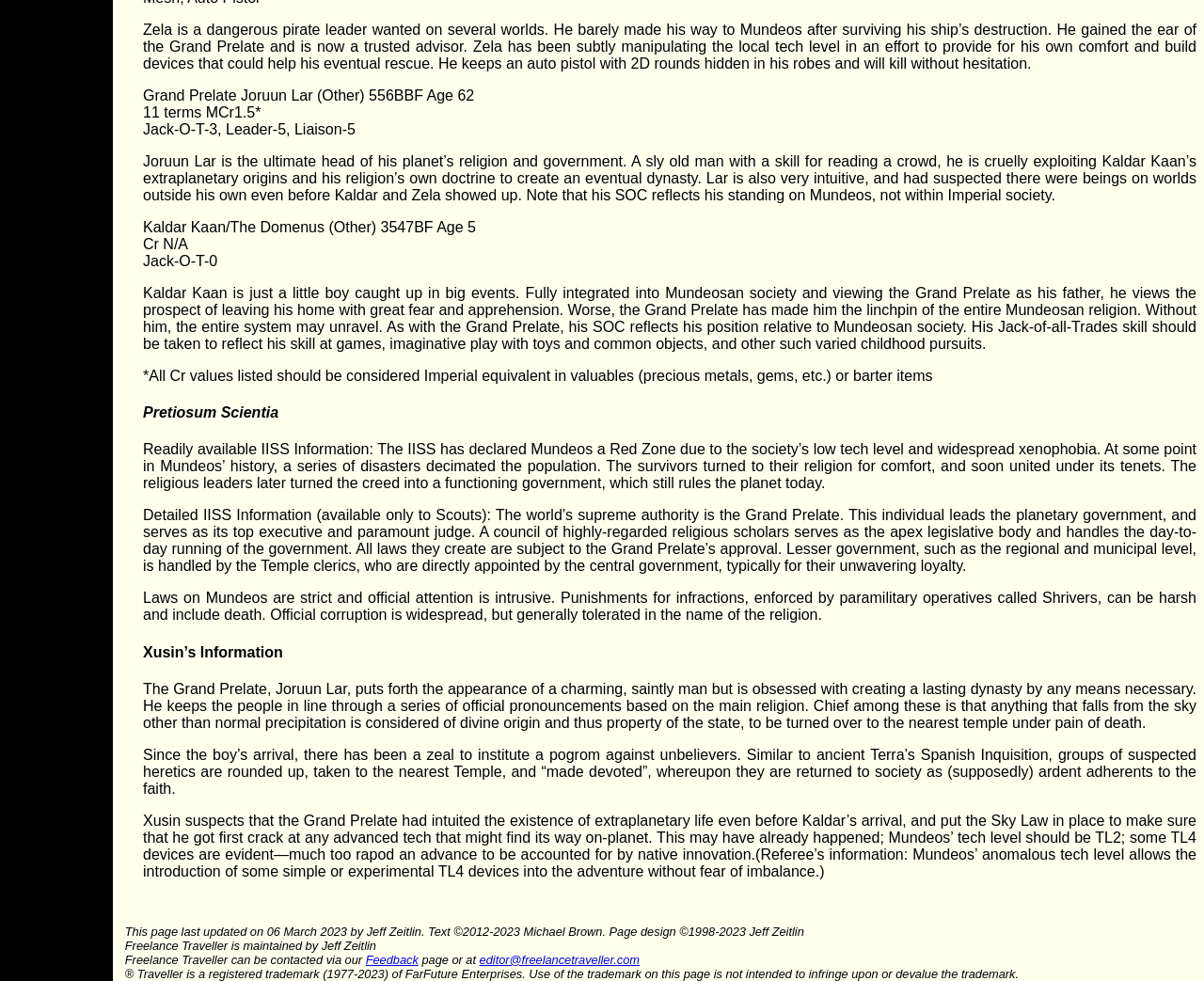Using the description "editor@freelancetraveller.com", locate and provide the bounding box of the UI element.

[0.398, 0.971, 0.531, 0.985]